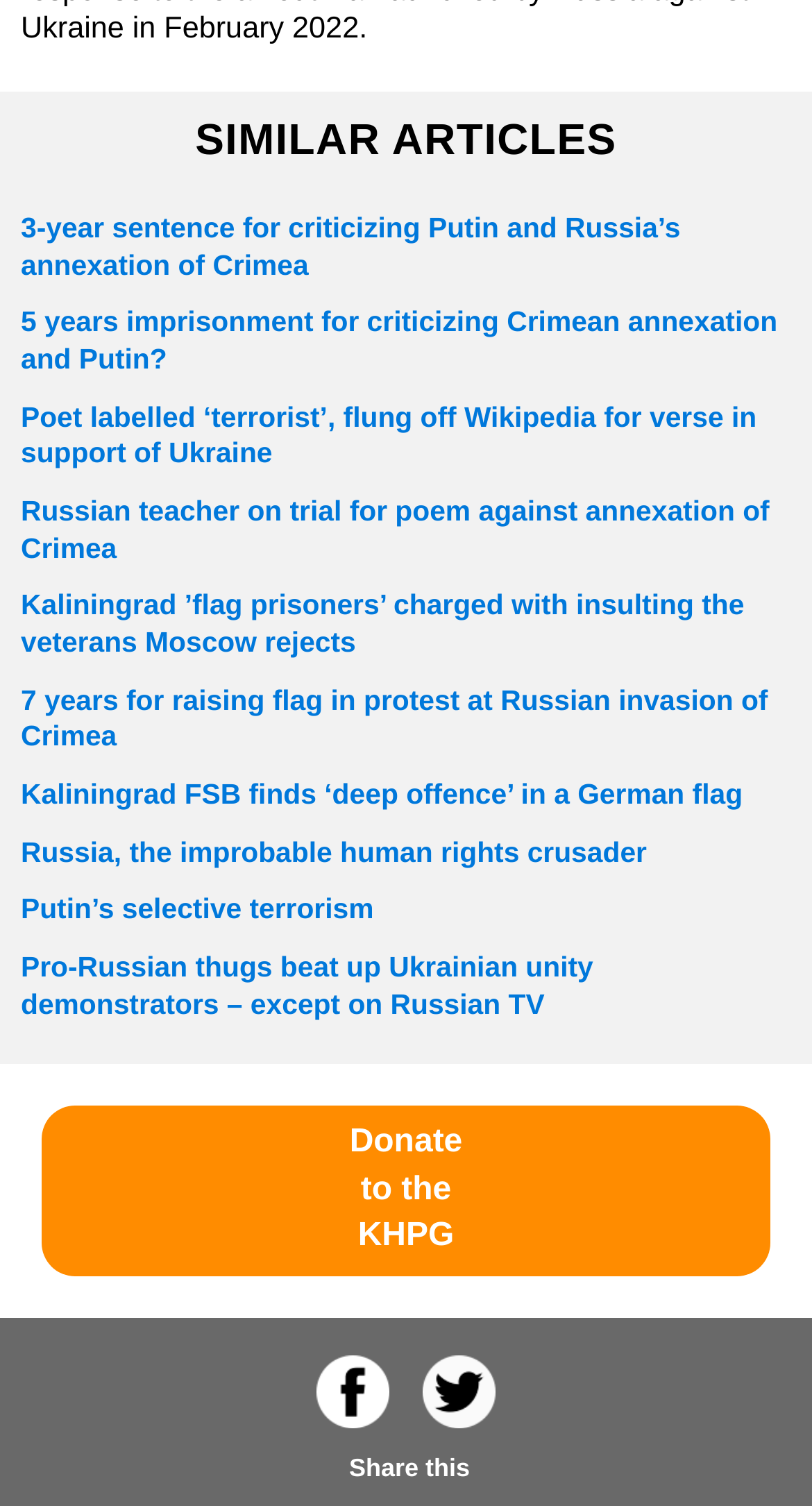From the webpage screenshot, predict the bounding box of the UI element that matches this description: "August 4, 2020January 19, 2024".

None